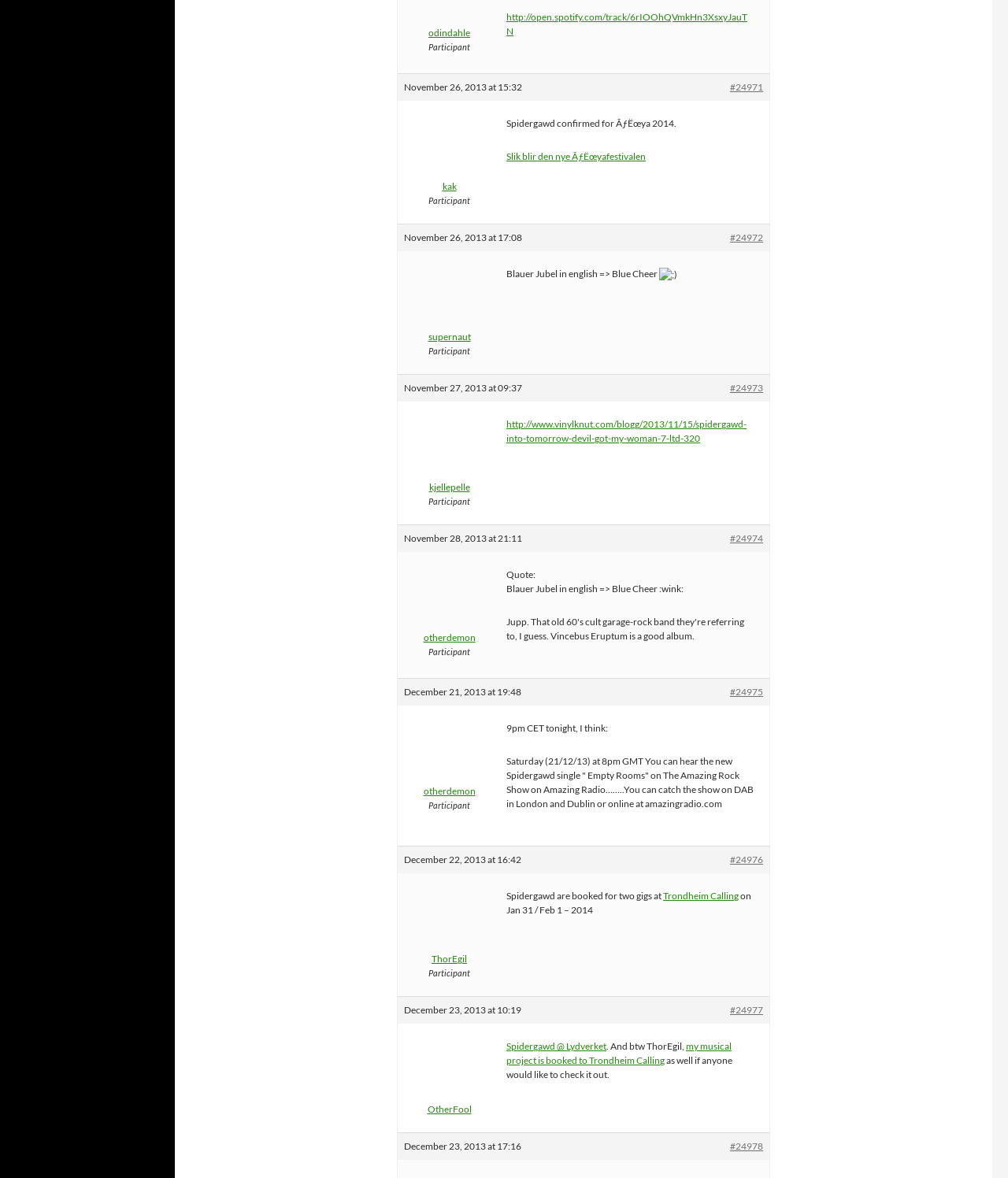Pinpoint the bounding box coordinates of the element that must be clicked to accomplish the following instruction: "Check the post from supernaut". The coordinates should be in the format of four float numbers between 0 and 1, i.e., [left, top, right, bottom].

[0.401, 0.227, 0.491, 0.292]